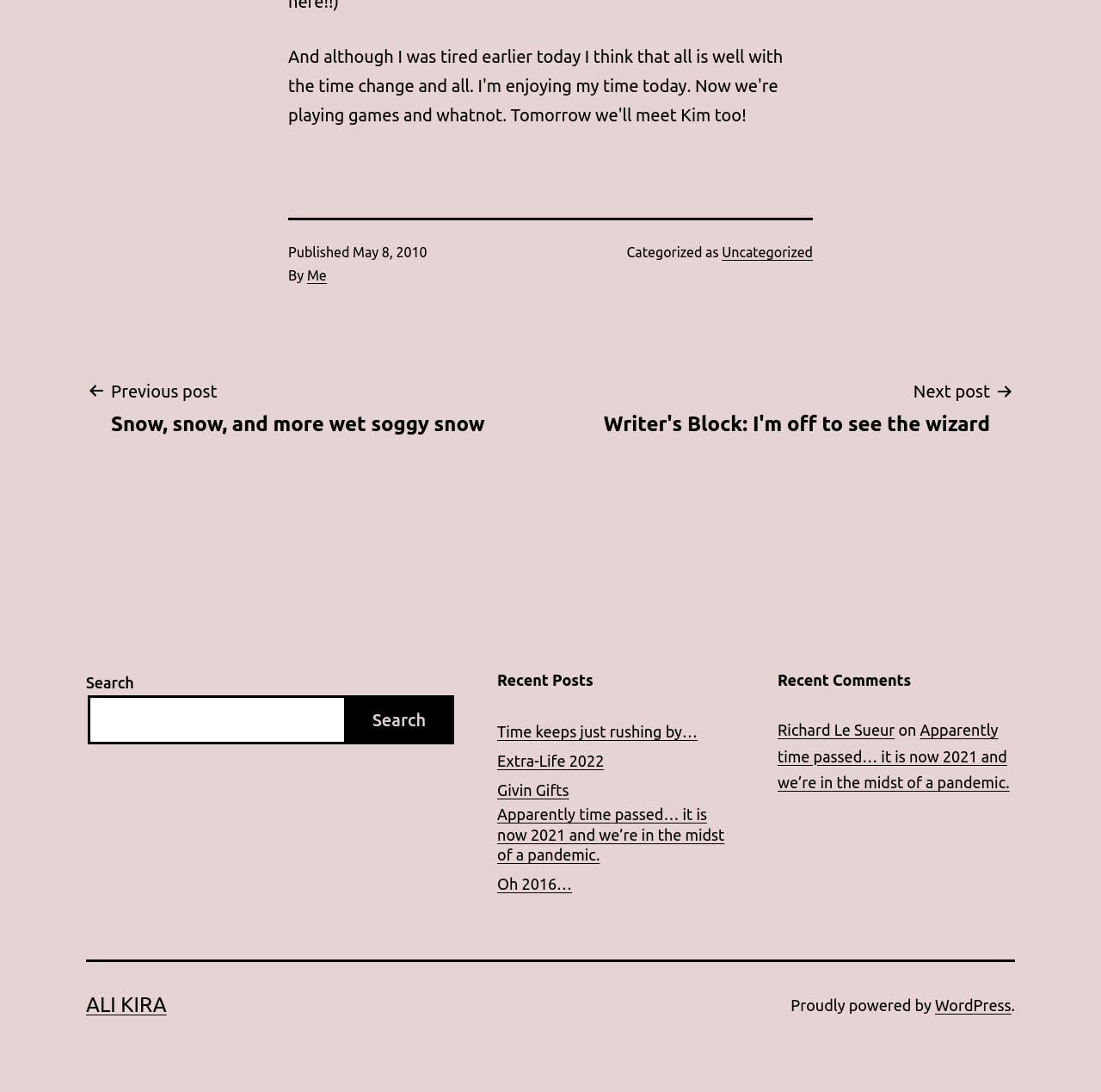What is the name of the author?
Please look at the screenshot and answer in one word or a short phrase.

Me